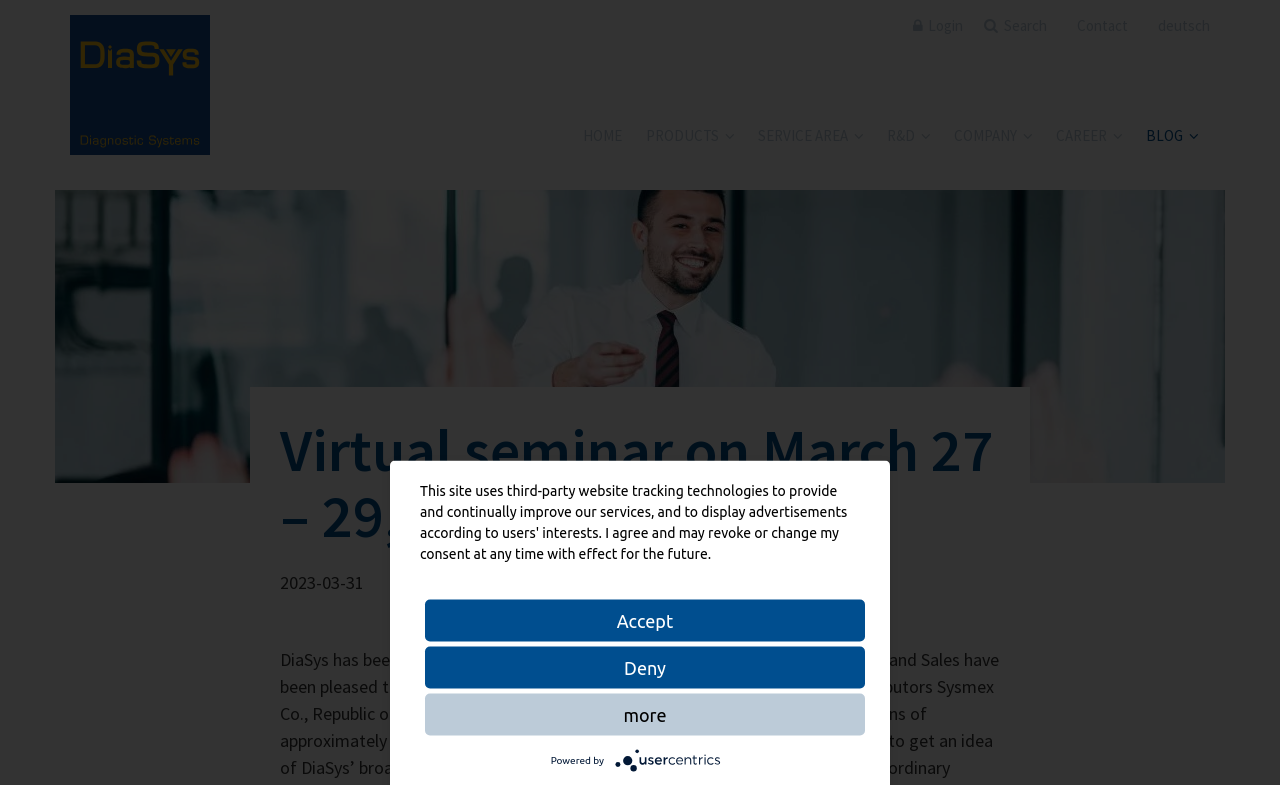Determine the bounding box coordinates of the UI element that matches the following description: "Usercentrics Consent Management Platform Logo". The coordinates should be four float numbers between 0 and 1 in the format [left, top, right, bottom].

[0.48, 0.961, 0.57, 0.975]